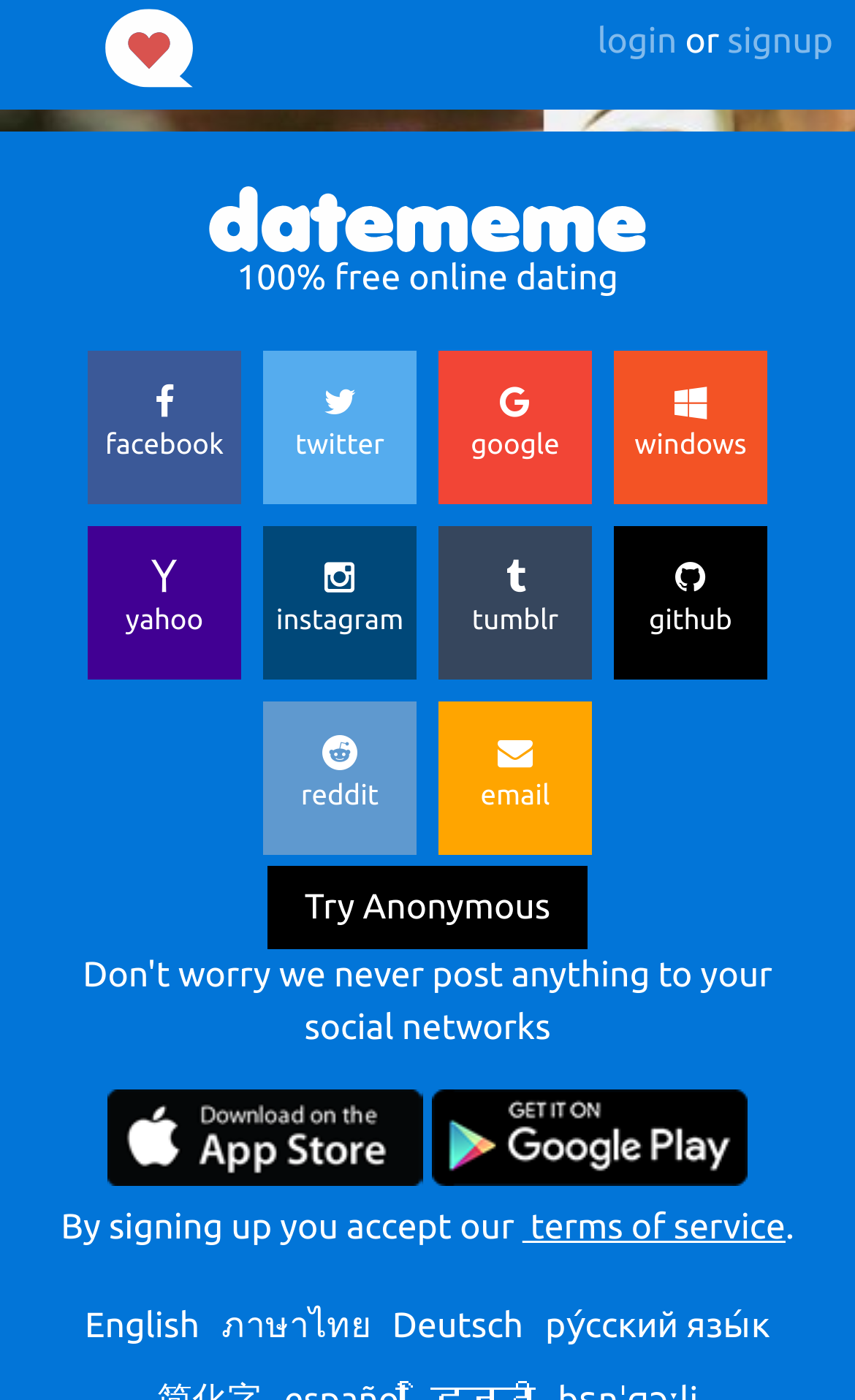Analyze the image and deliver a detailed answer to the question: What is the tagline of the website?

The tagline of the website can be found in the StaticText element with the bounding box coordinates [0.277, 0.185, 0.723, 0.213], which contains the text '100% free online dating'.